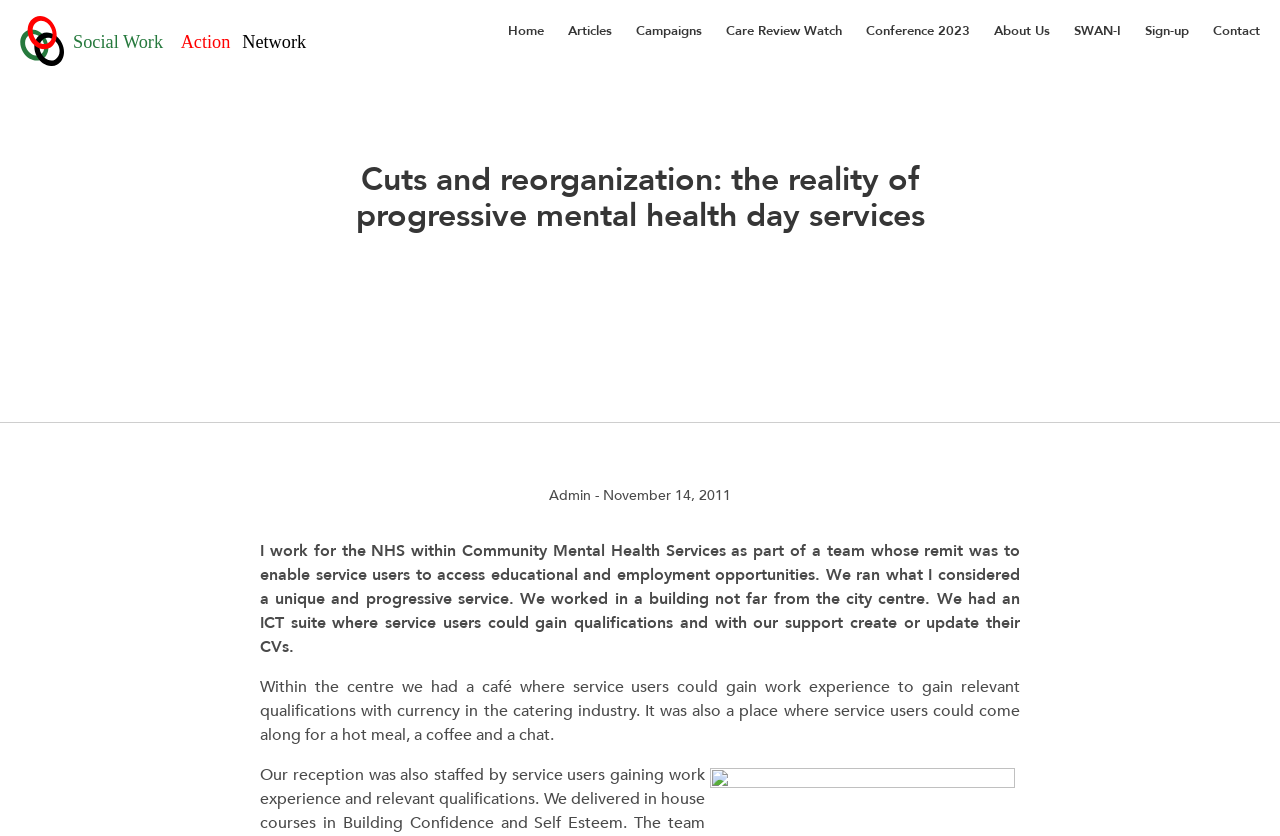Please provide the bounding box coordinates in the format (top-left x, top-left y, bottom-right x, bottom-right y). Remember, all values are floating point numbers between 0 and 1. What is the bounding box coordinate of the region described as: SWAN-I

[0.83, 0.01, 0.885, 0.067]